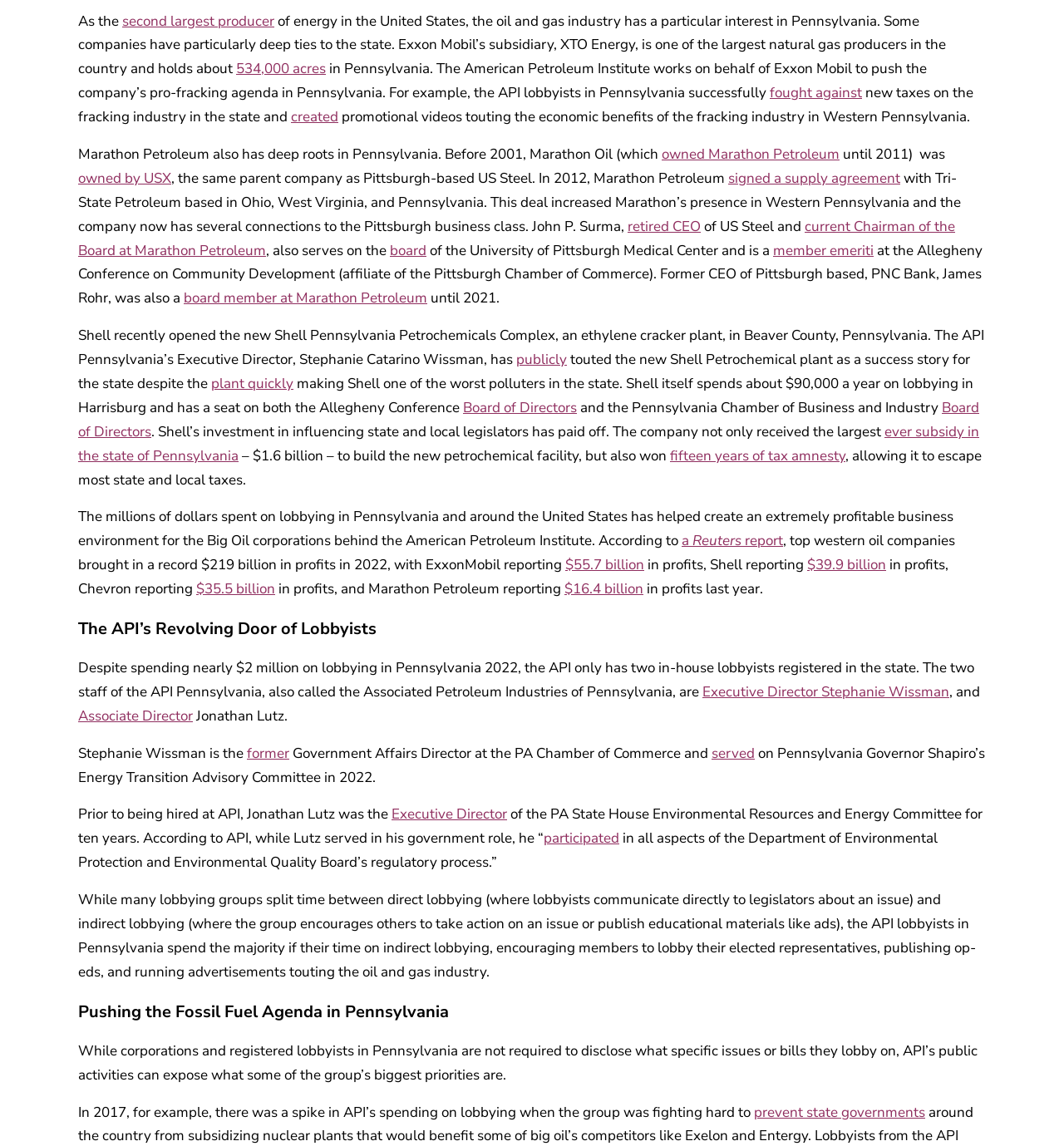Please provide the bounding box coordinates for the element that needs to be clicked to perform the instruction: "visit the Shell Pennsylvania Petrochemicals Complex webpage". The coordinates must consist of four float numbers between 0 and 1, formatted as [left, top, right, bottom].

[0.485, 0.305, 0.533, 0.322]